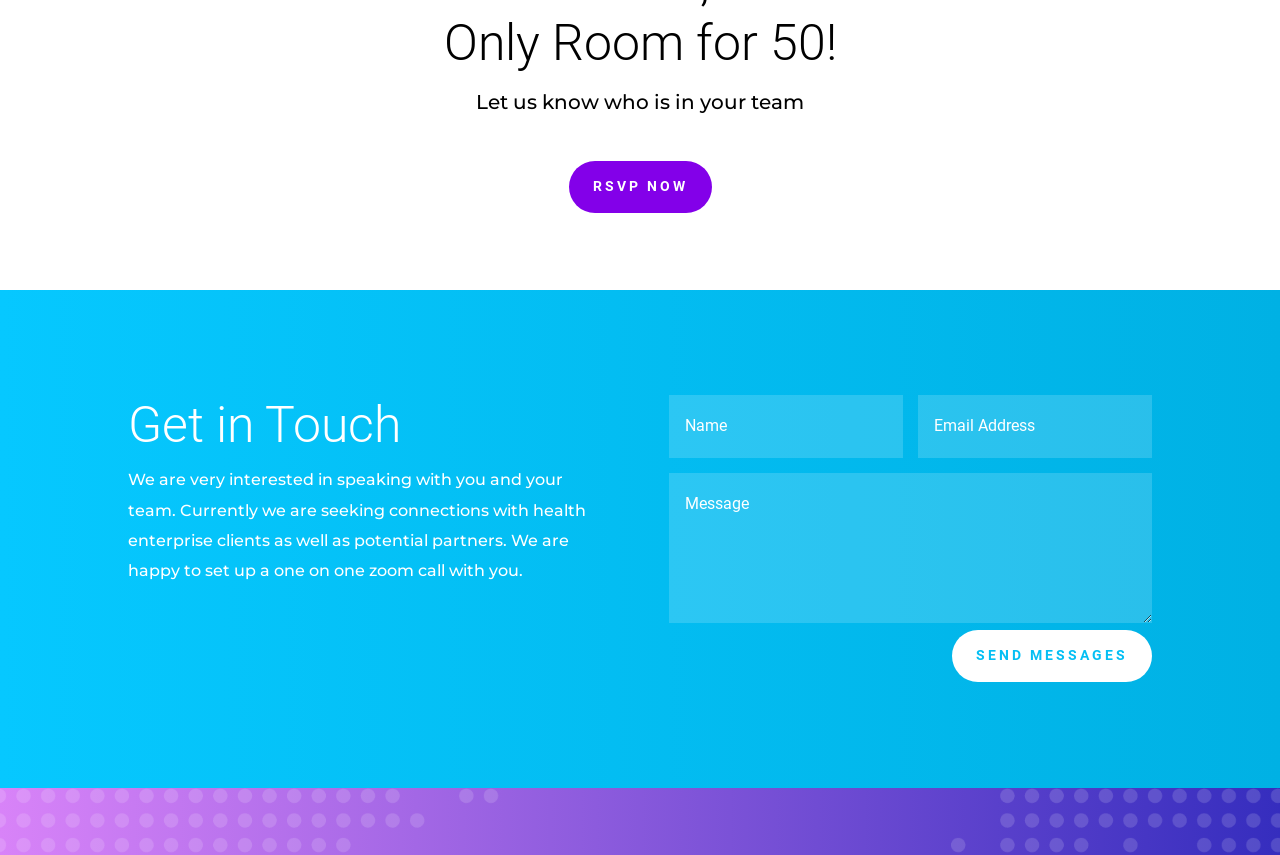Please answer the following question using a single word or phrase: 
What is the purpose of the 'RSVP NOW' link?

To respond to an event